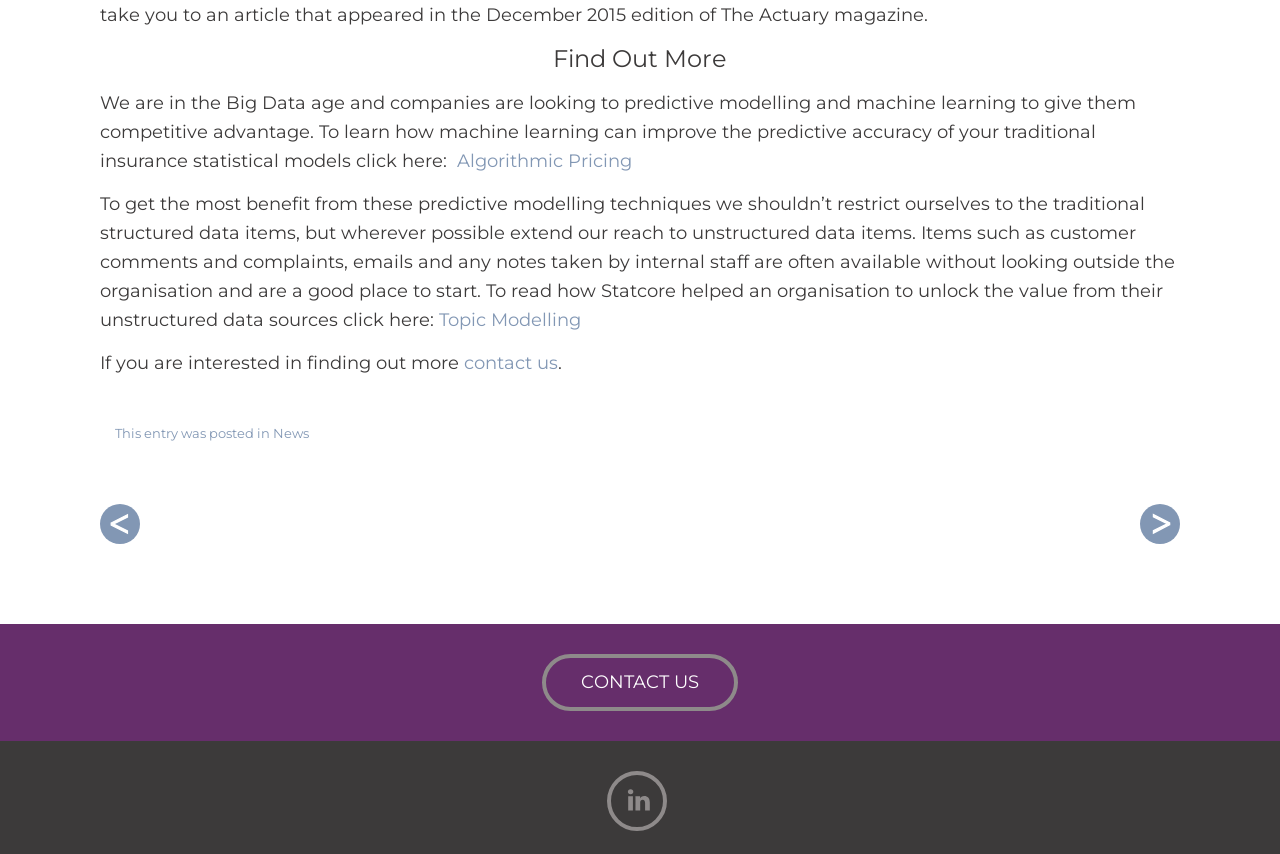Please identify the bounding box coordinates of the element's region that should be clicked to execute the following instruction: "View previous post". The bounding box coordinates must be four float numbers between 0 and 1, i.e., [left, top, right, bottom].

[0.078, 0.59, 0.109, 0.637]